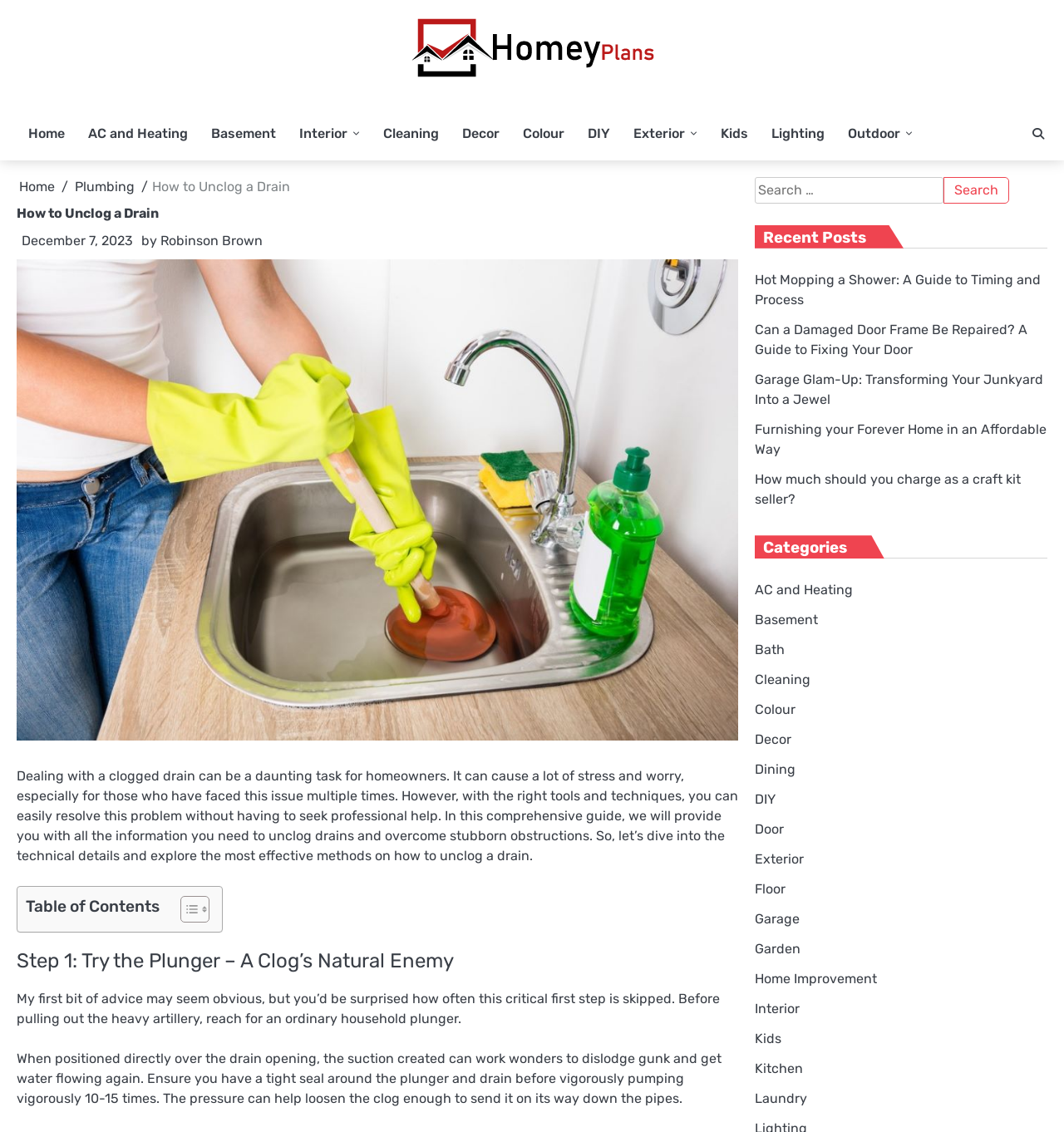Highlight the bounding box coordinates of the element you need to click to perform the following instruction: "Click on the 'Home' link."

[0.016, 0.102, 0.072, 0.134]